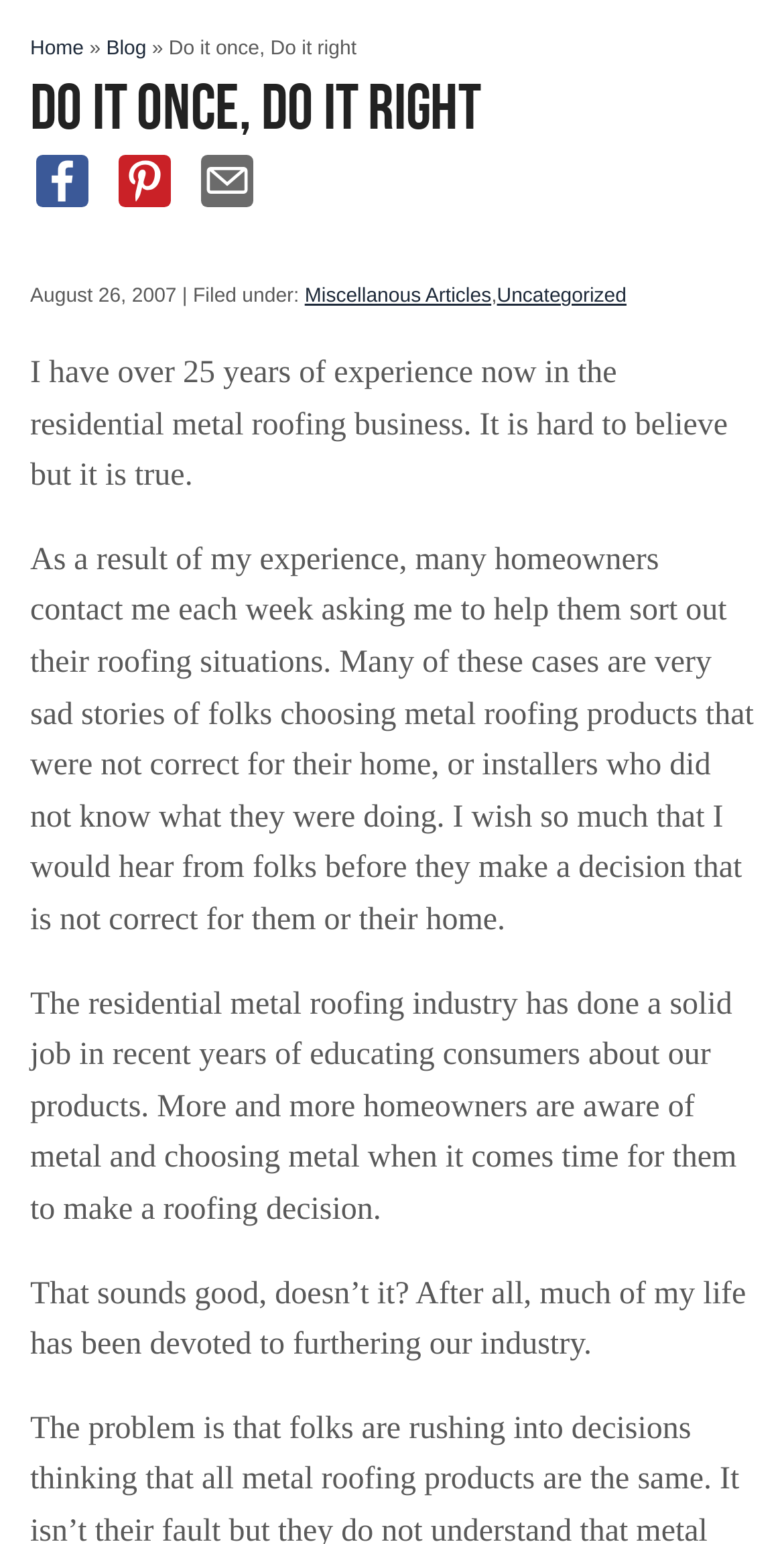What is the purpose of the article?
Provide a detailed answer to the question using information from the image.

The article appears to be written to educate homeowners about the importance of choosing the right metal roofing products and to provide guidance on how to make informed decisions. The author's experience and expertise in the industry are used to support this educational purpose.